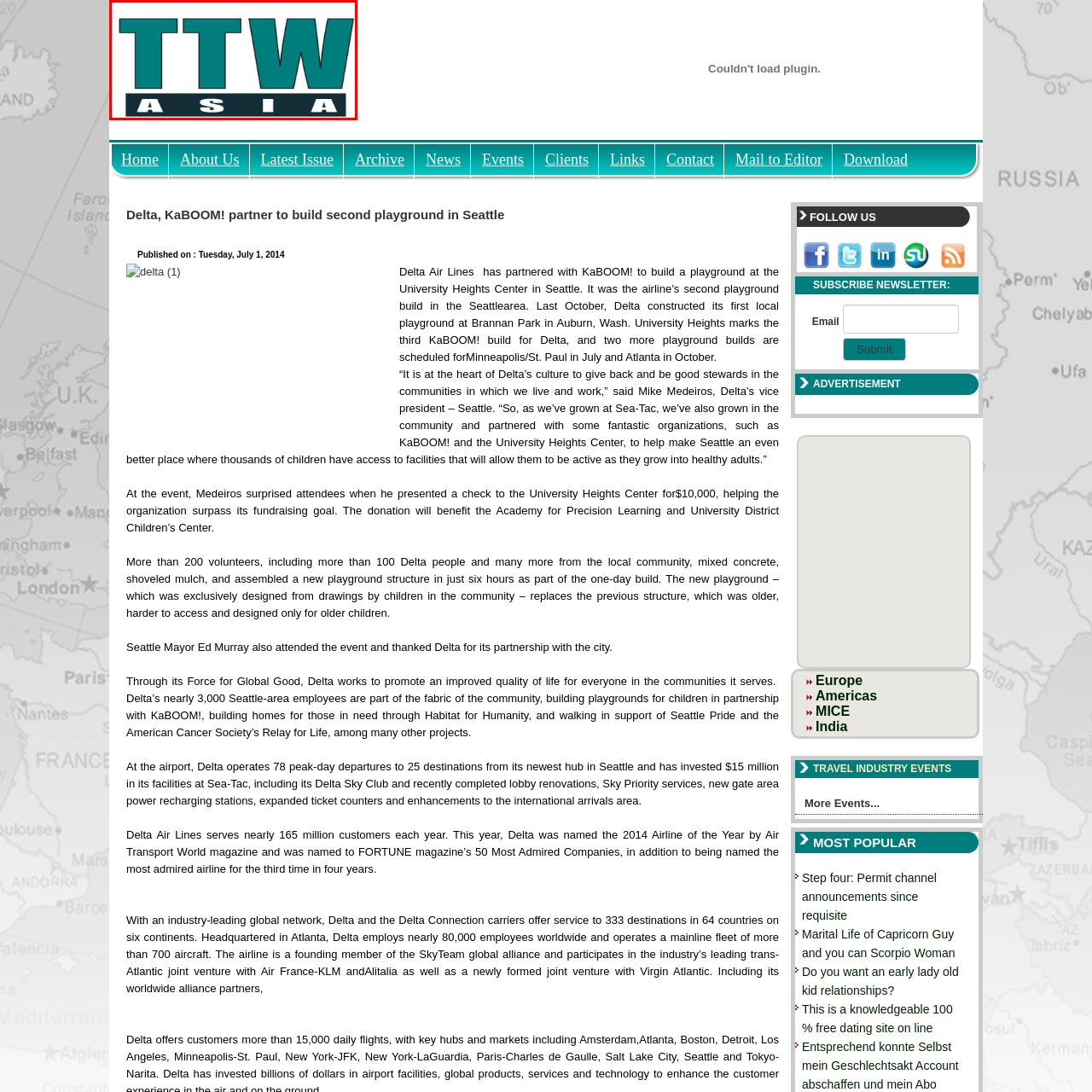Elaborate on the image contained within the red outline, providing as much detail as possible.

The image features the logo of "TTW Asia," prominently displaying the letters "TTW" in a bold, teal font, with "ASIA" presented in a contrasting black band beneath it. This logo symbolizes the publication's identity, likely associated with travel, tourism, or industry news targeted at the Asian market. The use of strong, easily recognizable typography suggests a focus on modernity and professionalism, making it visually appealing for a diverse audience interested in related content.